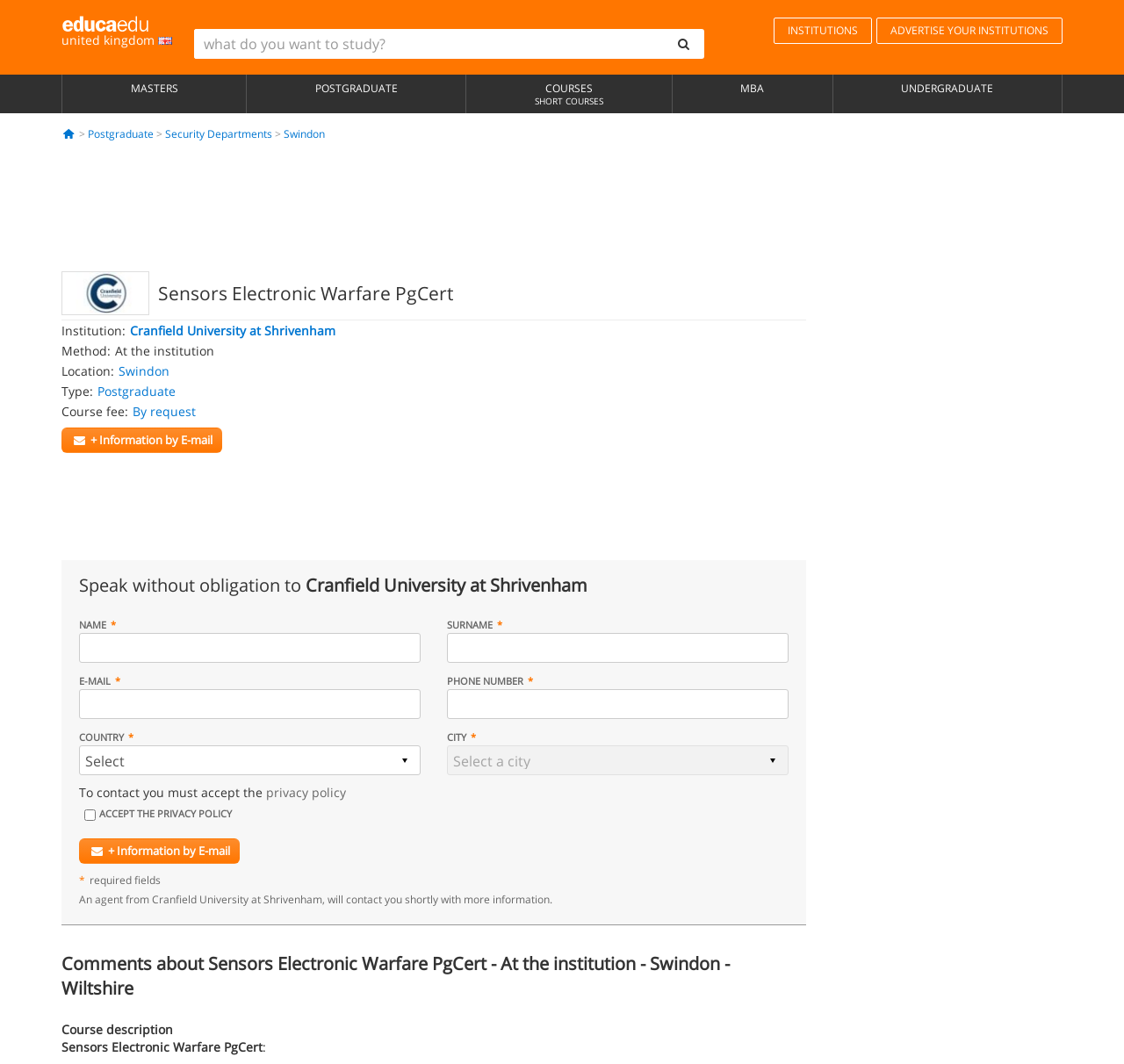Locate the bounding box coordinates of the area you need to click to fulfill this instruction: 'request information by email'. The coordinates must be in the form of four float numbers ranging from 0 to 1: [left, top, right, bottom].

[0.07, 0.788, 0.213, 0.812]